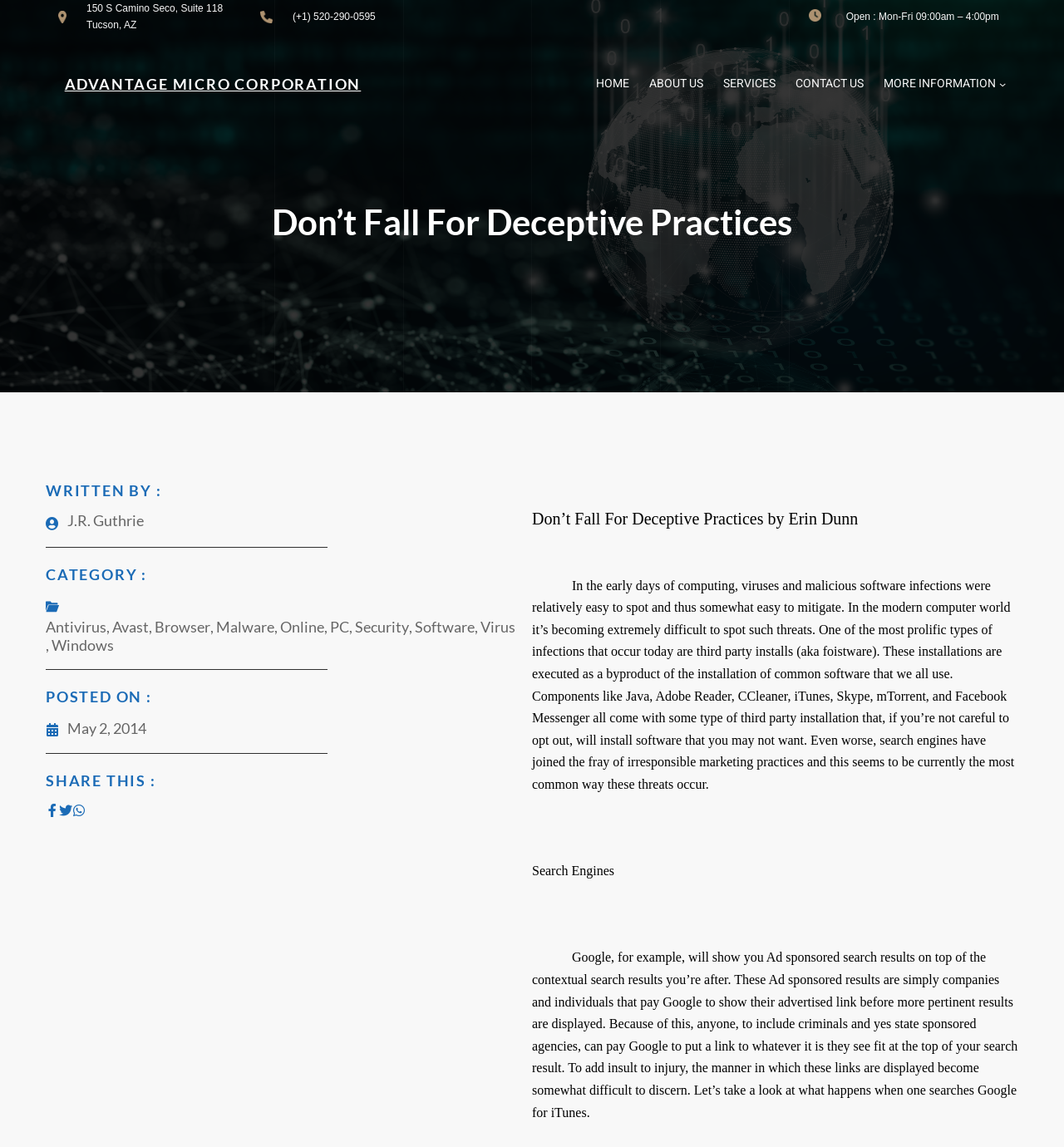Respond to the following query with just one word or a short phrase: 
What is the category of the article 'Don’t Fall For Deceptive Practices'?

Antivirus, Avast, Browser, Malware, Online, PC, Security, Software, Virus, Windows